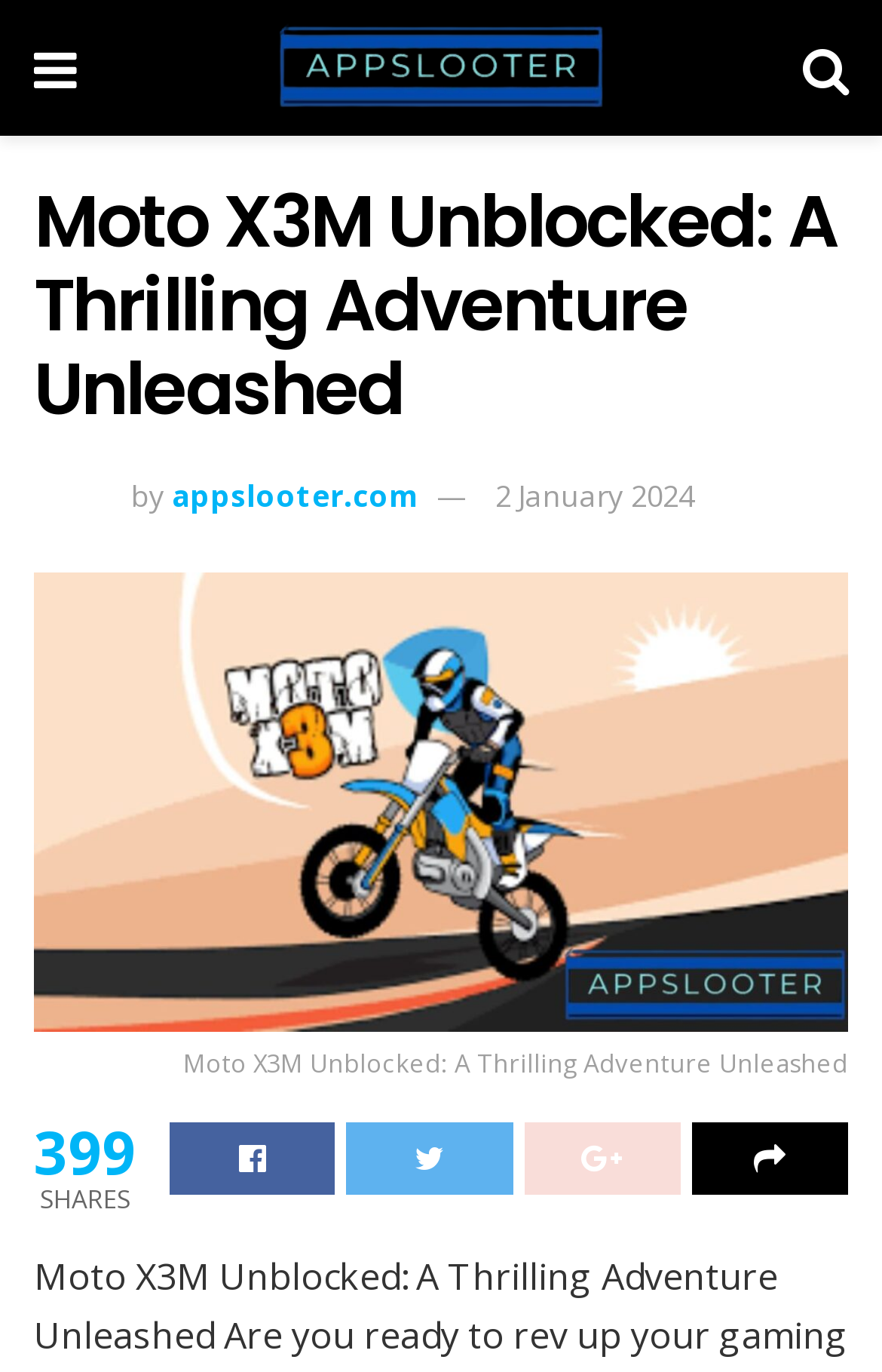Answer the following inquiry with a single word or phrase:
What is the website's logo?

Appslooter